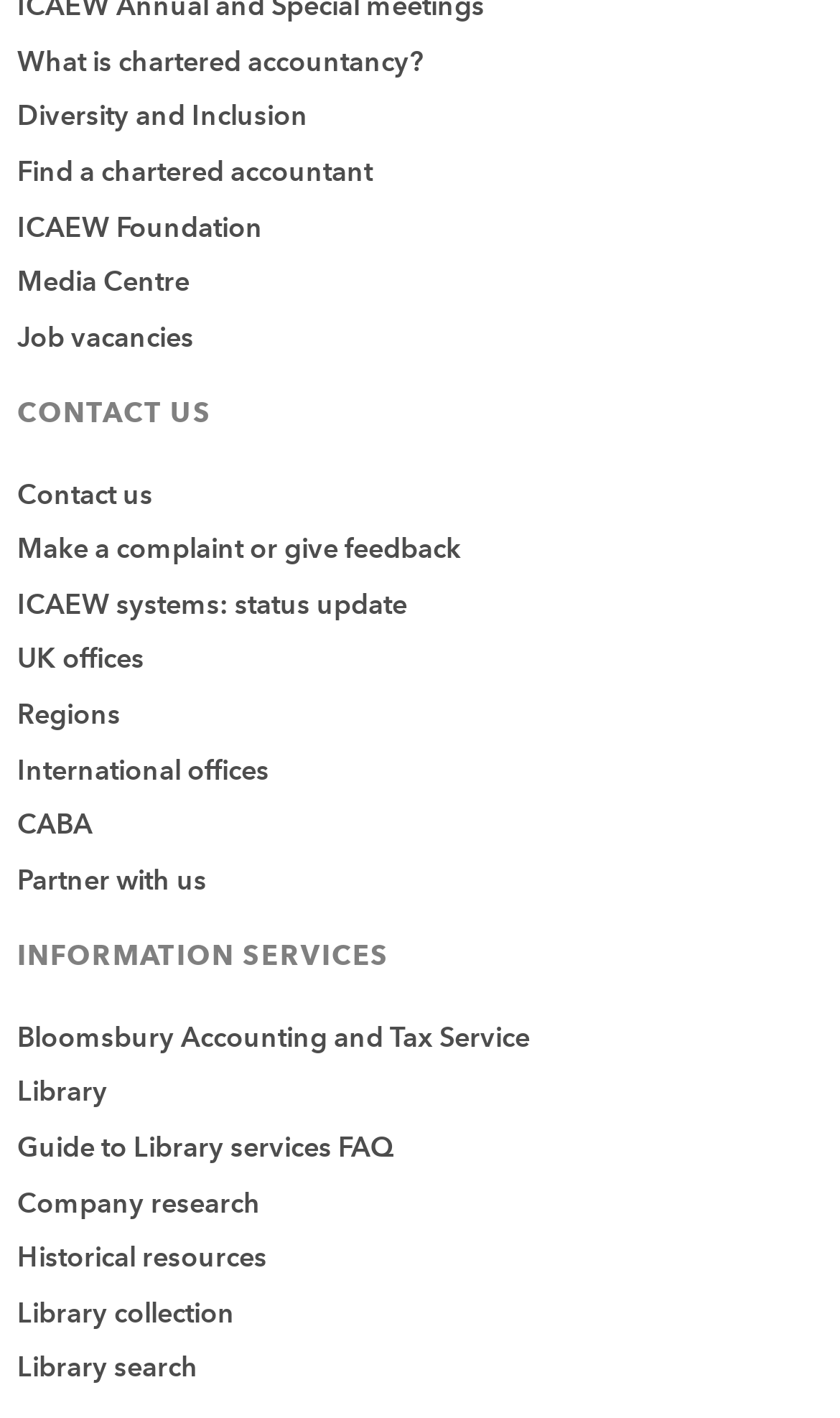Please identify the bounding box coordinates of the region to click in order to complete the given instruction: "Search for information". The coordinates should be four float numbers between 0 and 1, i.e., [left, top, right, bottom].

None